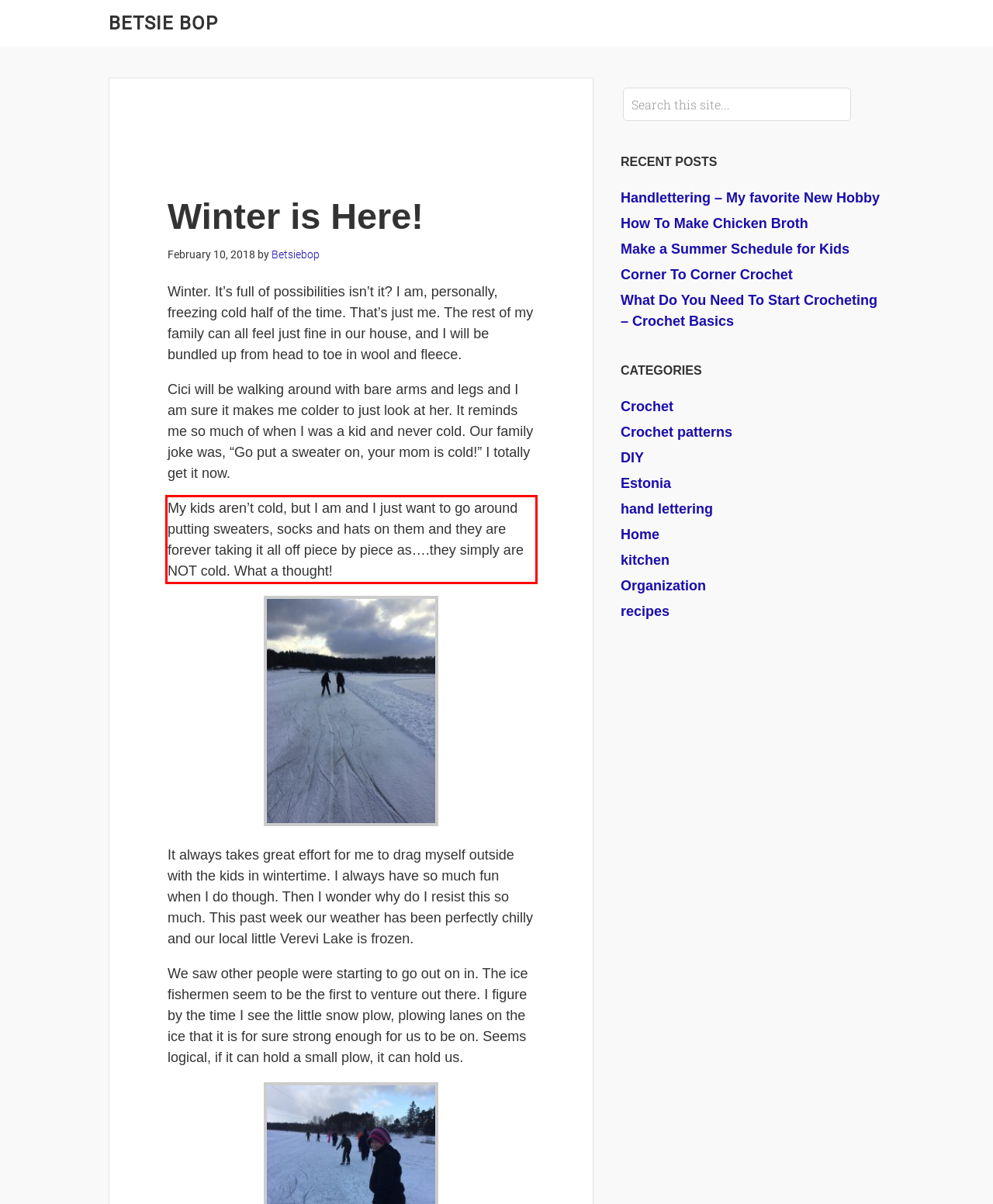Using the webpage screenshot, recognize and capture the text within the red bounding box.

My kids aren’t cold, but I am and I just want to go around putting sweaters, socks and hats on them and they are forever taking it all off piece by piece as….they simply are NOT cold. What a thought!